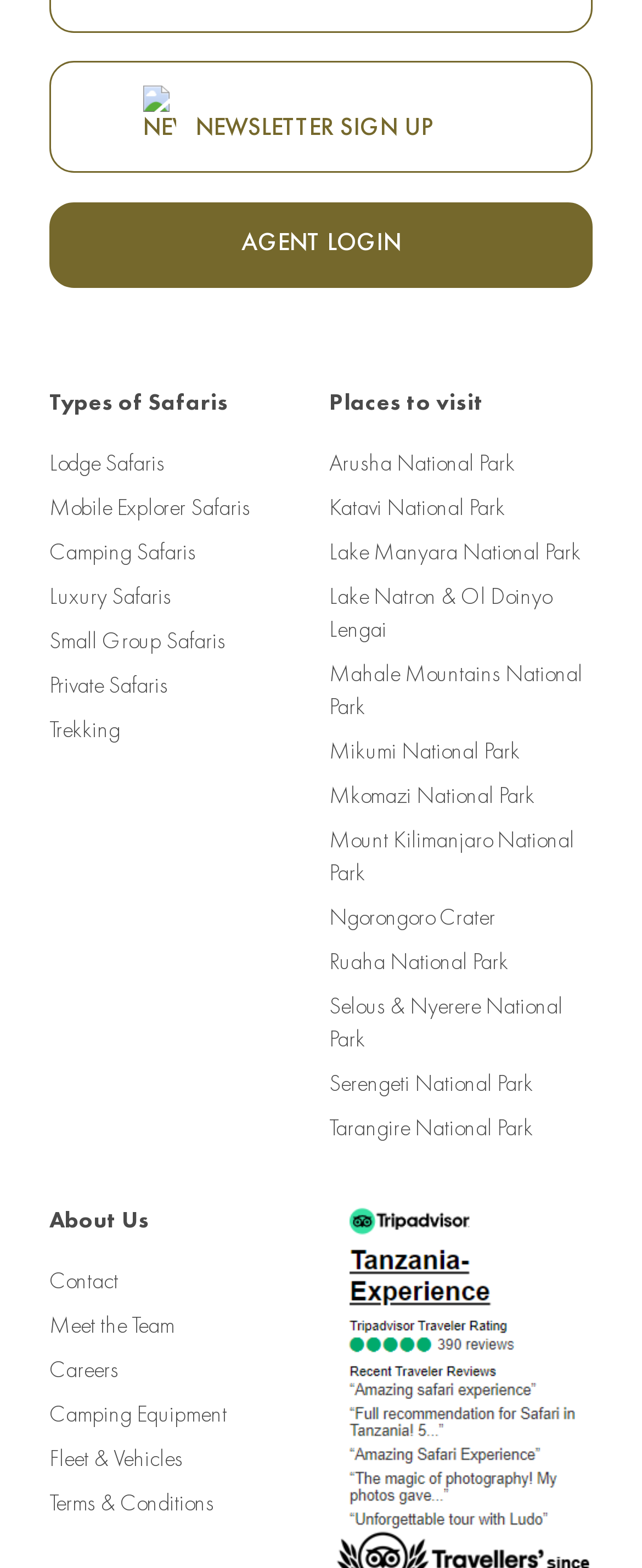Please locate the bounding box coordinates of the region I need to click to follow this instruction: "Sign up for the newsletter".

[0.077, 0.039, 0.923, 0.11]